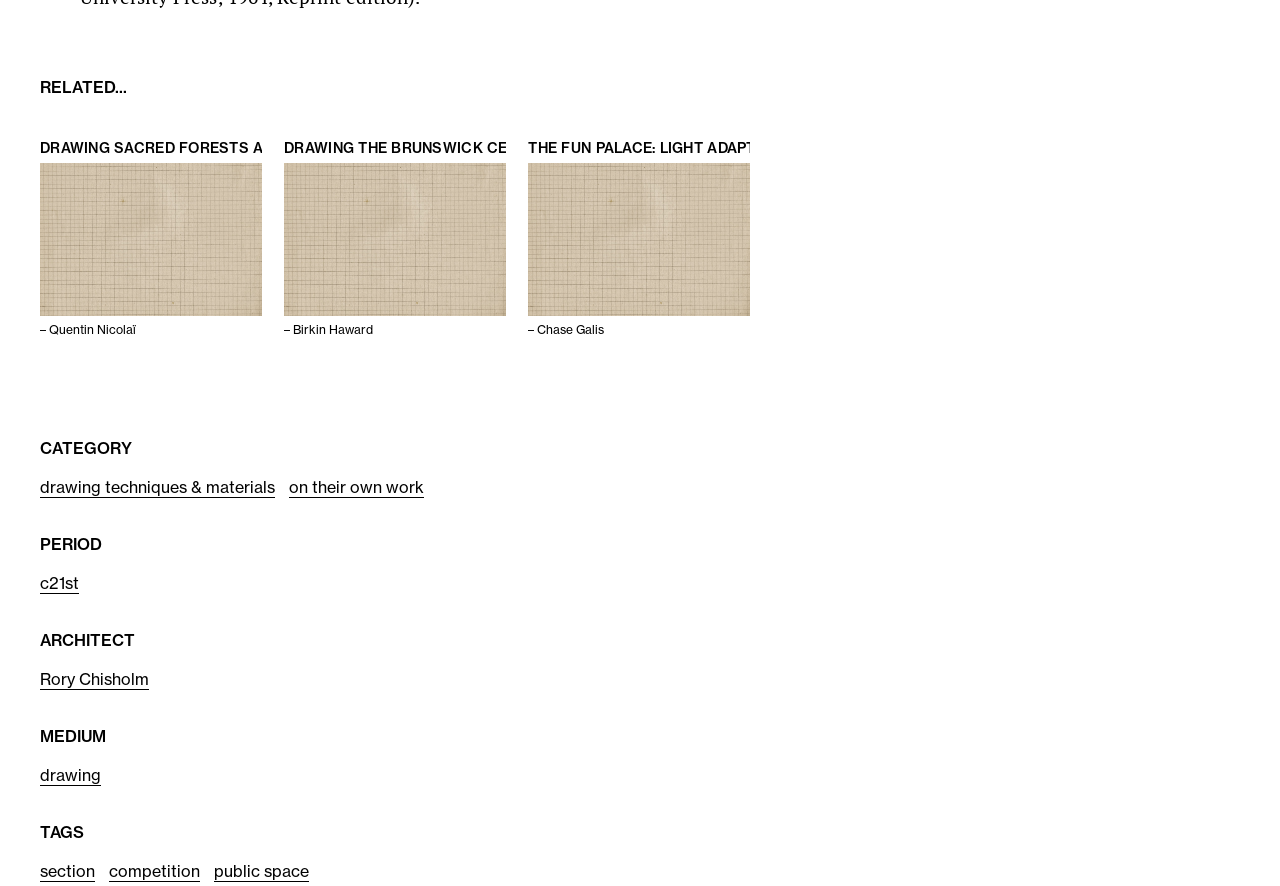What is the medium of the drawing projects?
Refer to the screenshot and deliver a thorough answer to the question presented.

The webpage has a section labeled 'MEDIUM' with a link to 'drawing', which suggests that the medium of the drawing projects is drawing.